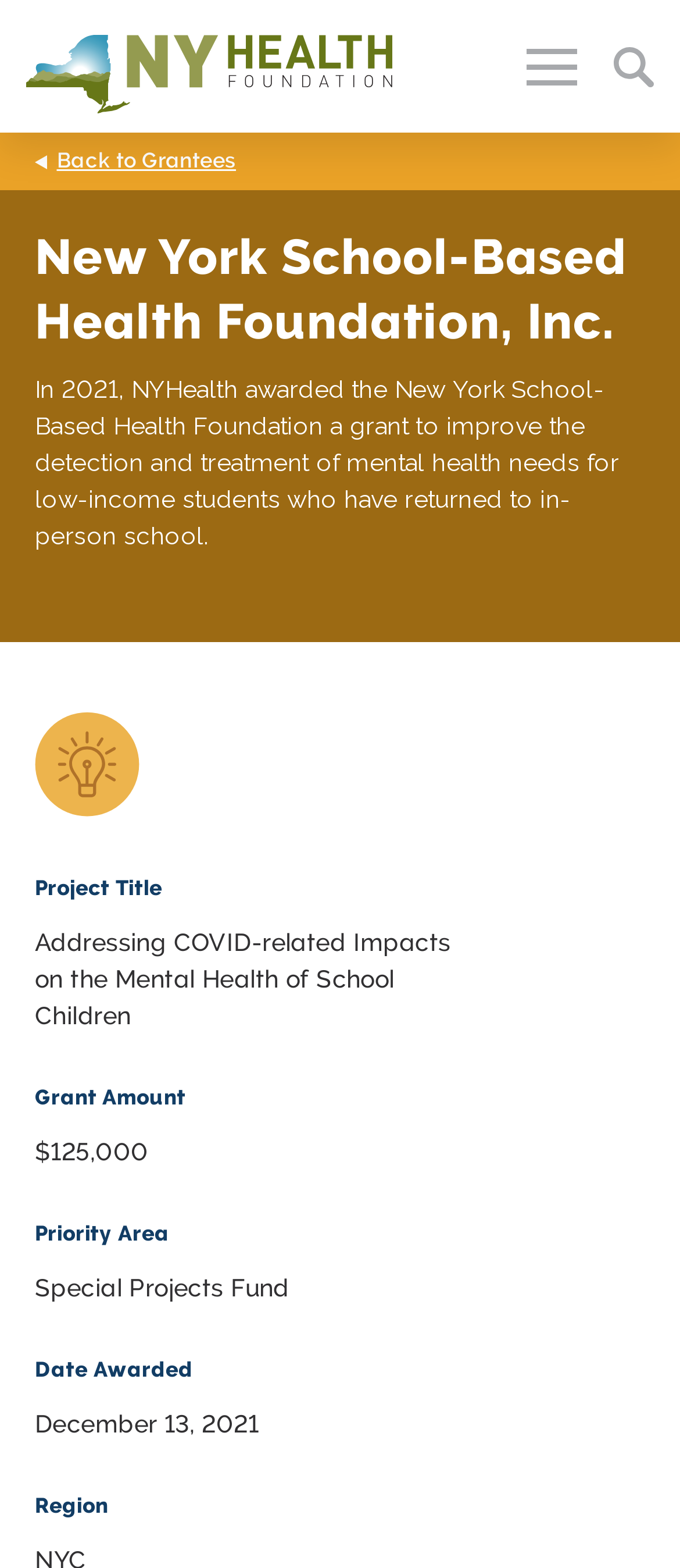Please specify the bounding box coordinates of the clickable region to carry out the following instruction: "Get updates from the organization". The coordinates should be four float numbers between 0 and 1, in the format [left, top, right, bottom].

[0.0, 0.083, 0.5, 0.153]